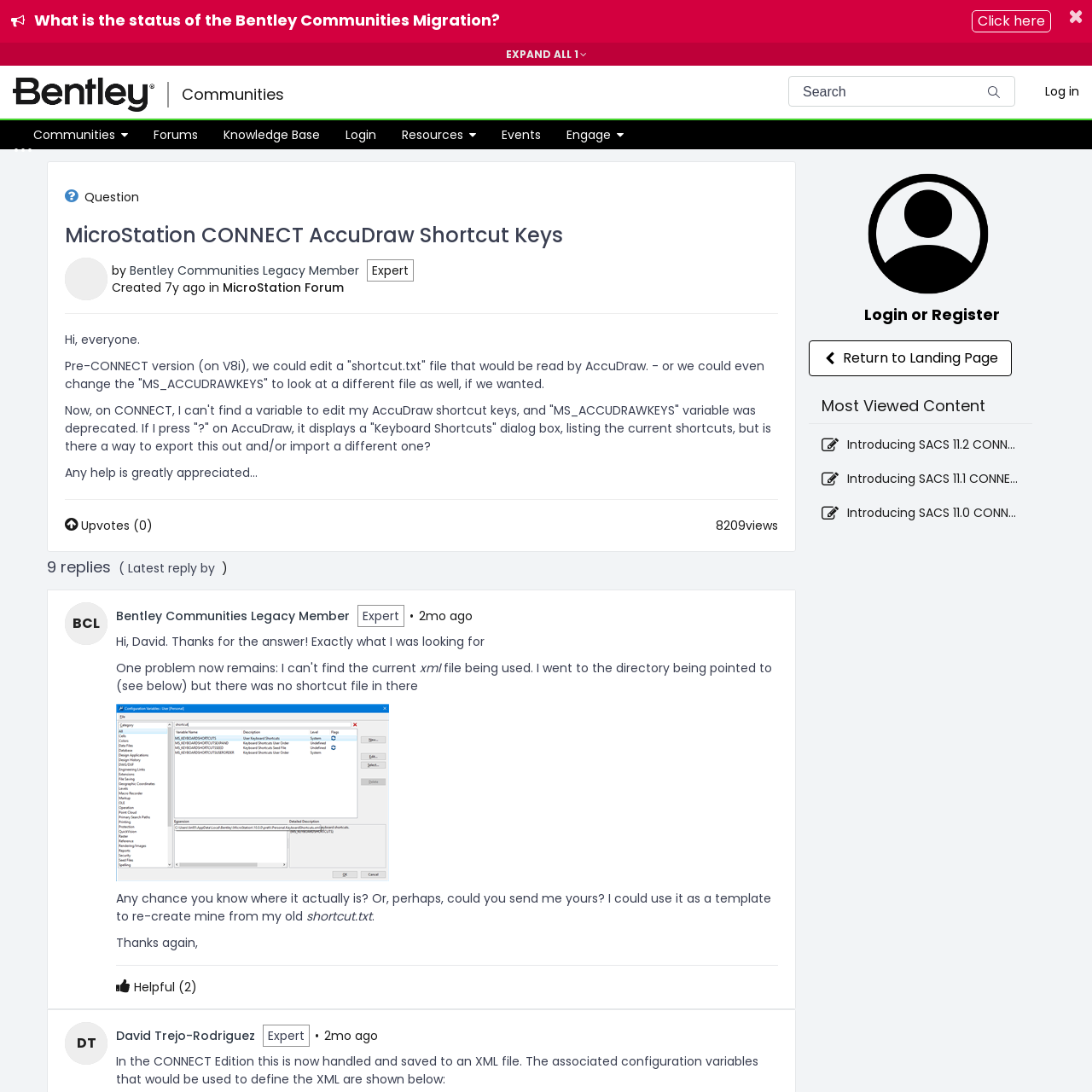What is the topic of the forum post?
Provide a detailed and extensive answer to the question.

The topic of the forum post is MicroStation CONNECT AccuDraw Shortcut Keys, which is indicated by the heading 'MicroStation CONNECT AccuDraw Shortcut Keys' on the webpage.